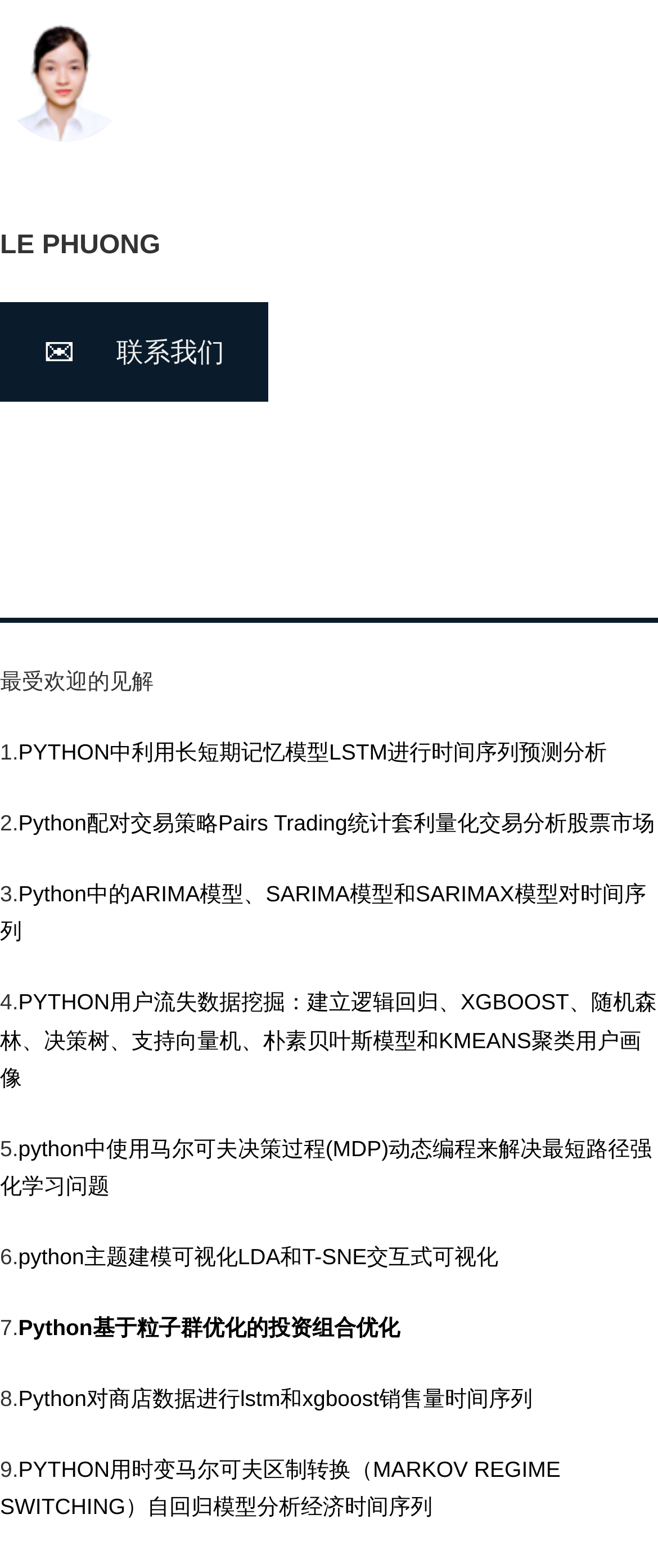What is the name on the top?
Using the image as a reference, give a one-word or short phrase answer.

LE PHUONG